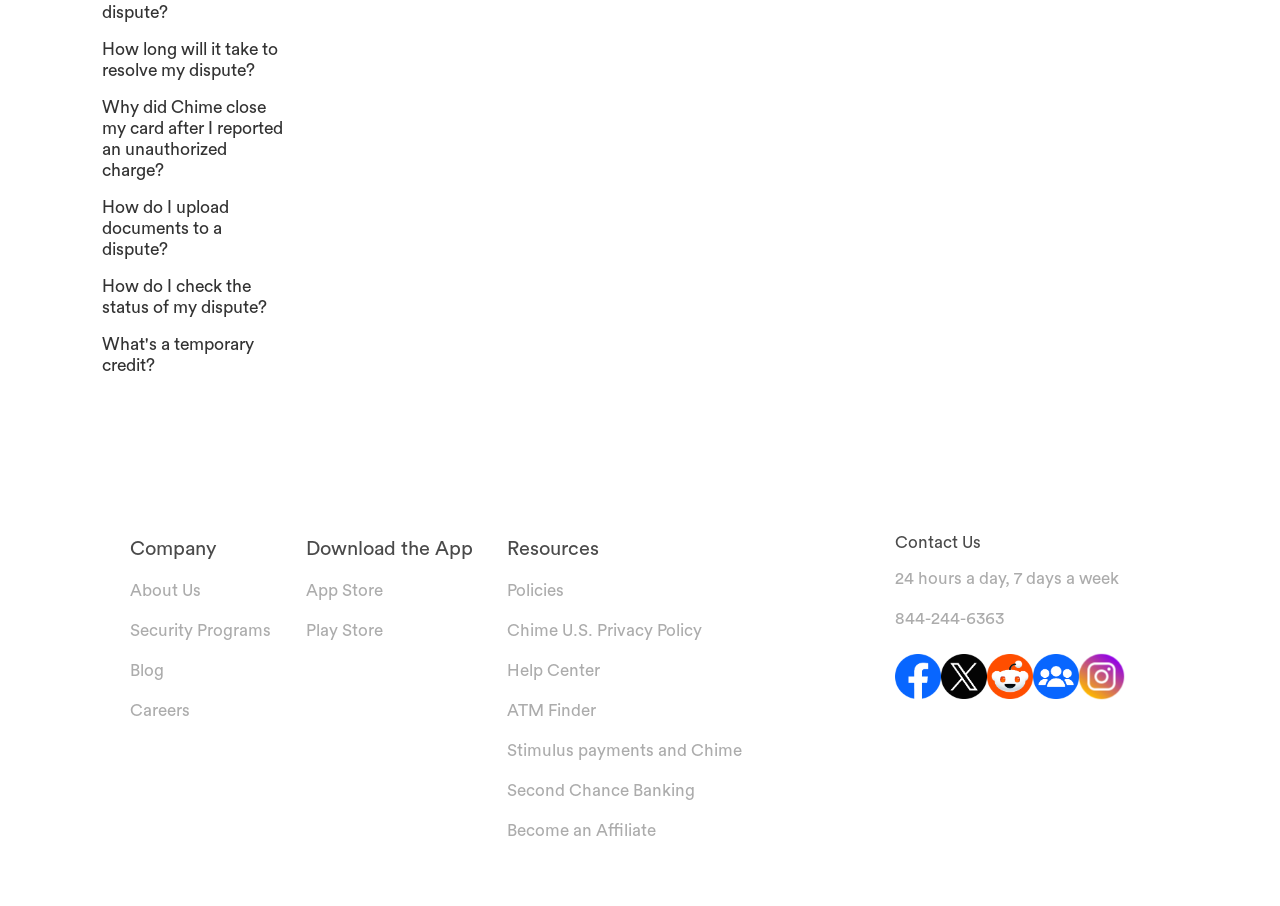Identify the bounding box coordinates for the element you need to click to achieve the following task: "Follow Chime on Facebook". Provide the bounding box coordinates as four float numbers between 0 and 1, in the form [left, top, right, bottom].

[0.699, 0.734, 0.735, 0.756]